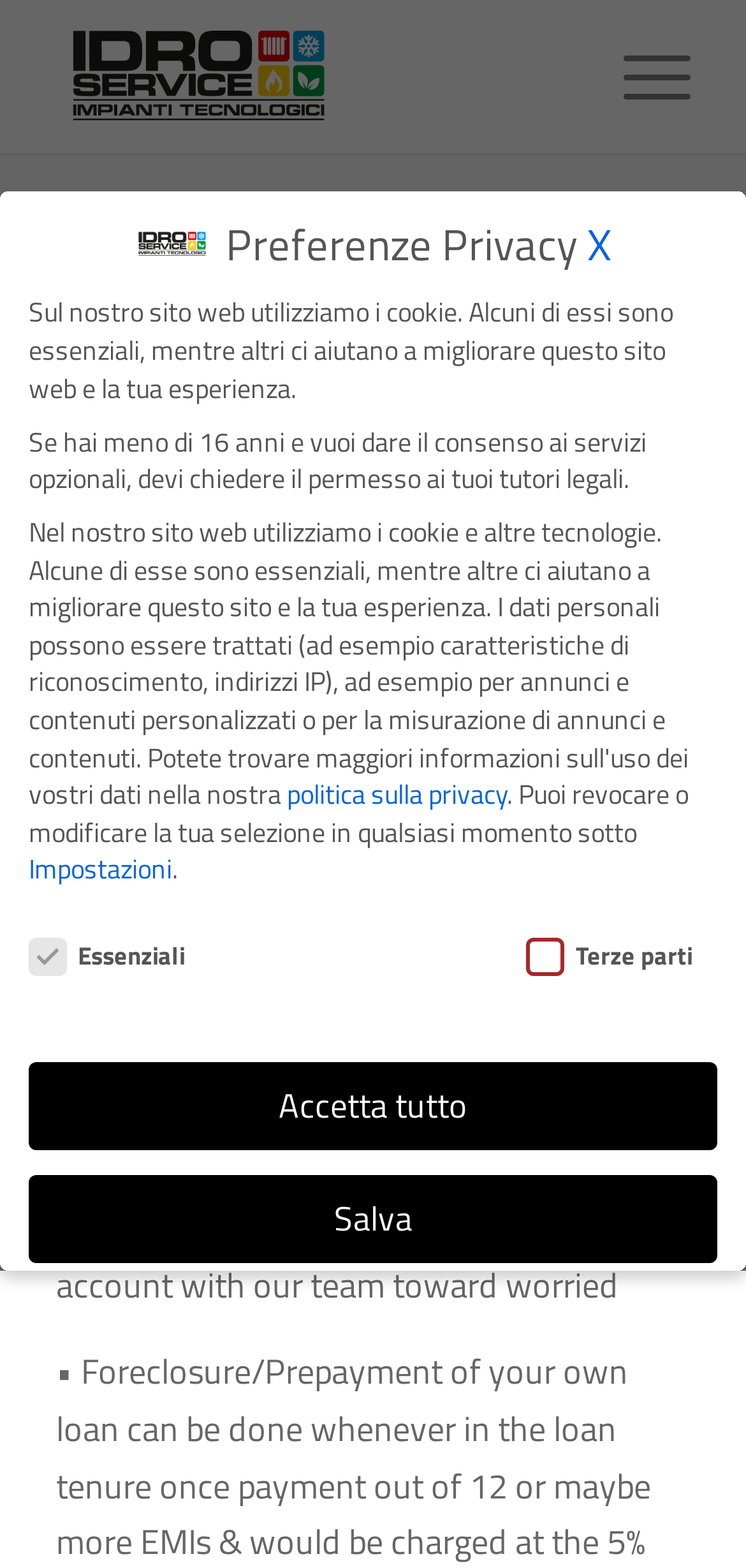Summarize the webpage with a detailed and informative caption.

This webpage appears to be a blog or article page, with a focus on payday loans and financial services. At the top of the page, there is a logo and a menu item labeled "Menu" on the right side. Below the logo, there is a navigation bar with links to "Home" and "Blog - Ultime notizie".

The main content of the page is divided into two sections. The first section has a heading that reads "This business are desired just for consumers who possess picked Smart Unsecured loan" and is followed by a paragraph of text that discusses the credit Suggestions Enterprises (CICs) and their initiative to improve the Indian economy. There is also a timestamp indicating that the article was published on September 9, 2022.

The second section of the main content appears to be a continuation of the article, discussing payday loans and financial services. There are several links to related topics, including "payday loans direct lender no teletrack" and "payday loans online Tennessee".

On the right side of the page, there is a section labeled "Preferenze Privacy X" (Privacy Preferences X) with a button to close the section. Below this, there is a paragraph of text explaining the use of cookies on the website, followed by several buttons to manage privacy settings, including "Accetta tutto" (Accept all), "Salva" (Save), and "Accetta solo i cookie essenziali" (Accept only essential cookies).

At the bottom of the page, there are several more buttons, including "Dettaglio cookie" (Cookie details) and "Informativa sulla Privacy" (Privacy information).